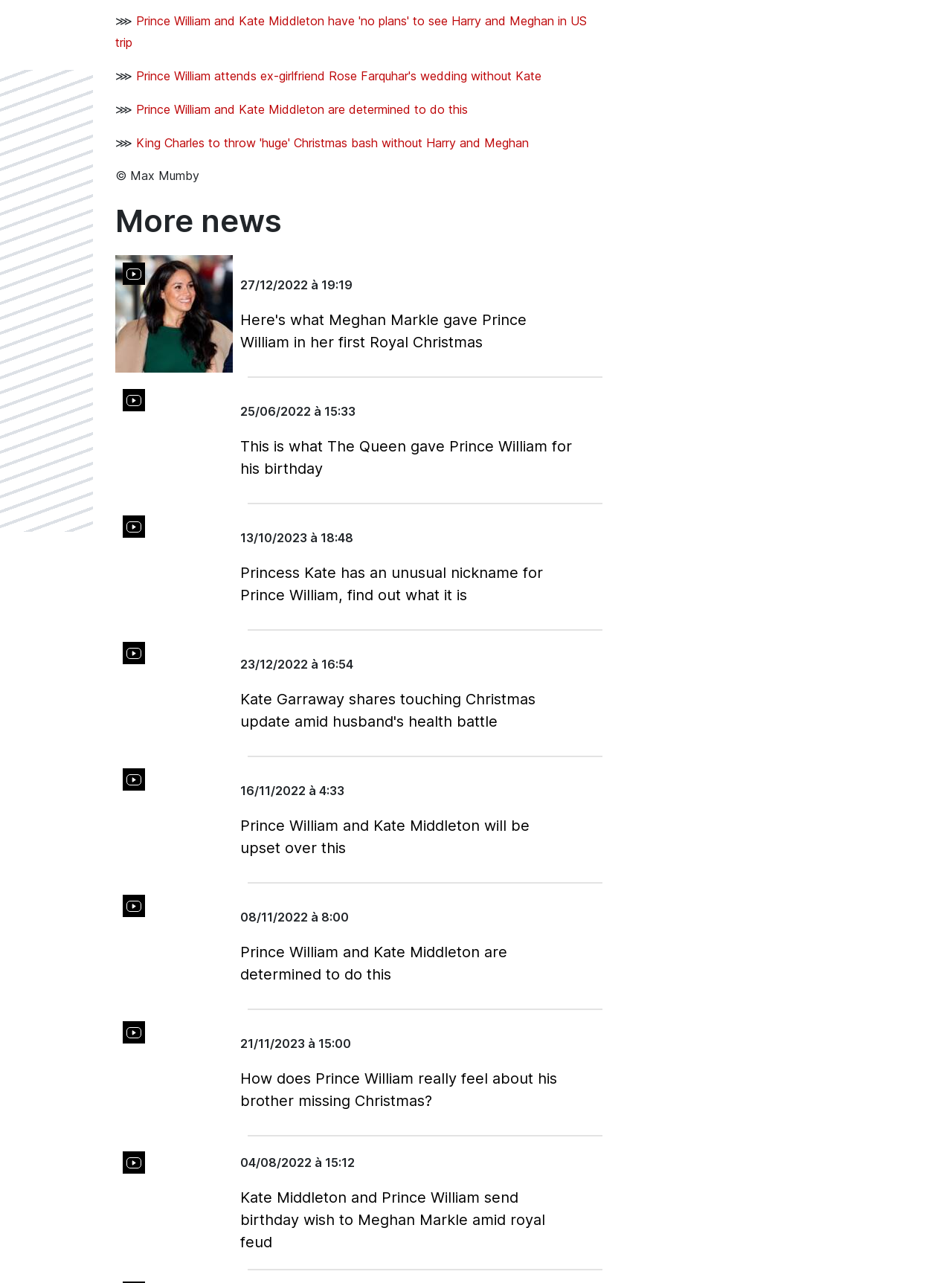Refer to the screenshot and give an in-depth answer to this question: How many images are on this webpage?

I counted the number of image elements on the webpage and found 15 of them, each associated with a news article or descriptive text.